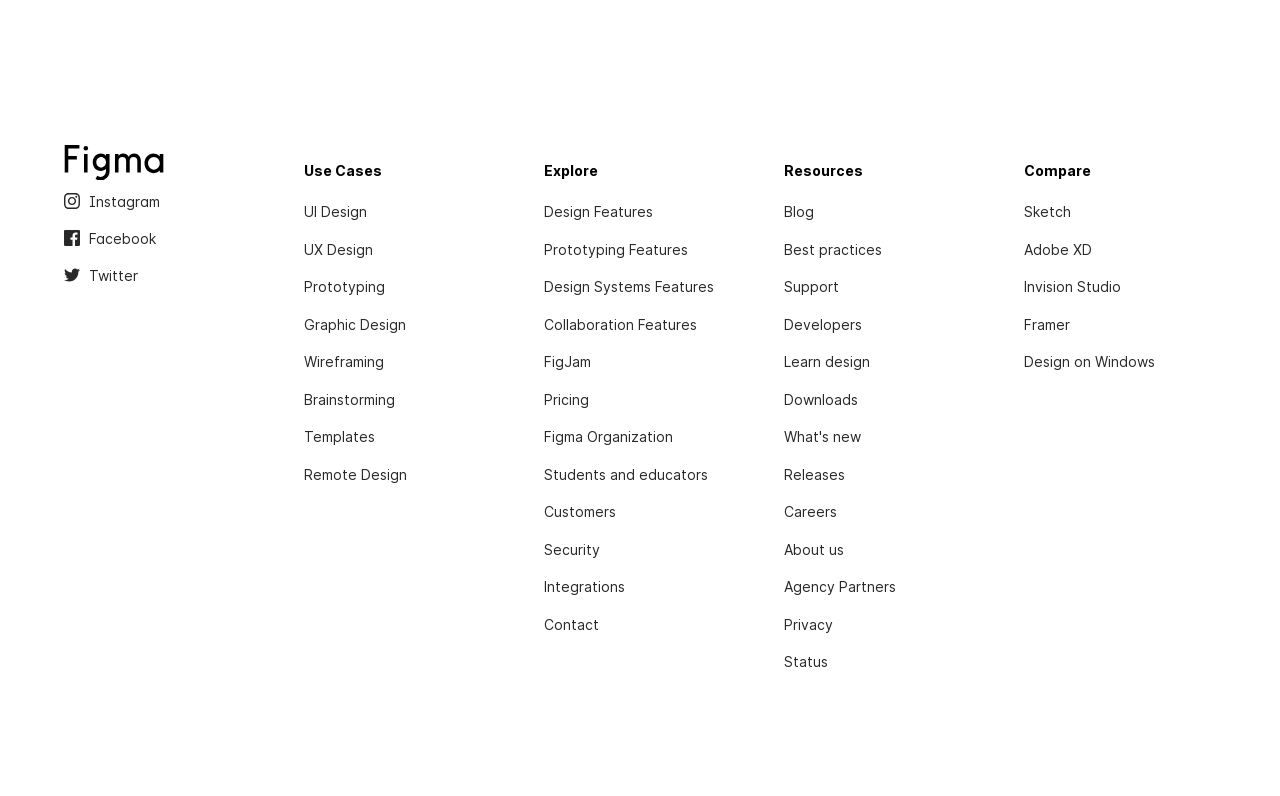Locate the bounding box coordinates of the element you need to click to accomplish the task described by this instruction: "View the cart".

None